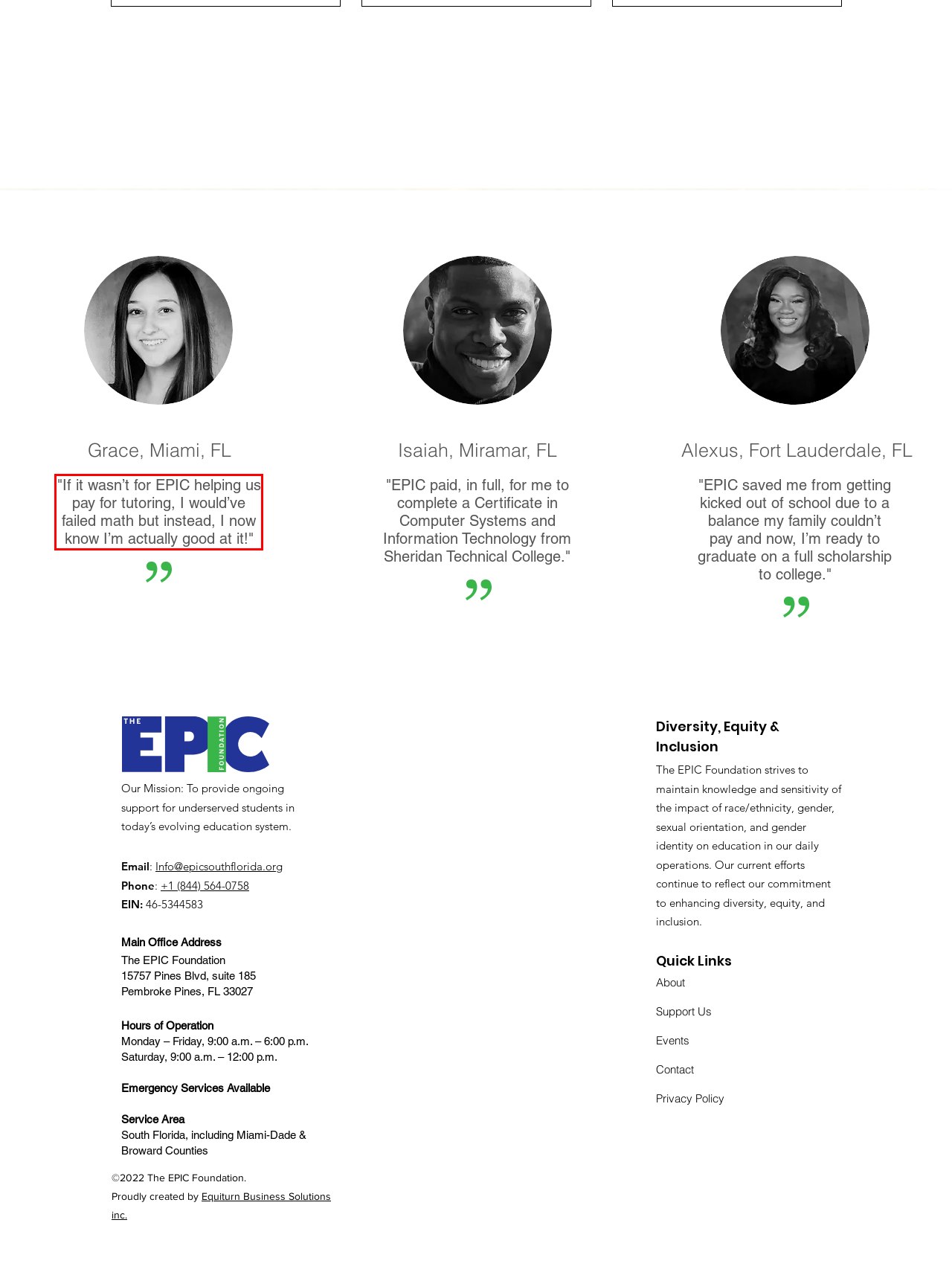Please extract the text content from the UI element enclosed by the red rectangle in the screenshot.

"If it wasn’t for EPIC helping us pay for tutoring, I would’ve failed math but instead, I now know I’m actually good at it!"